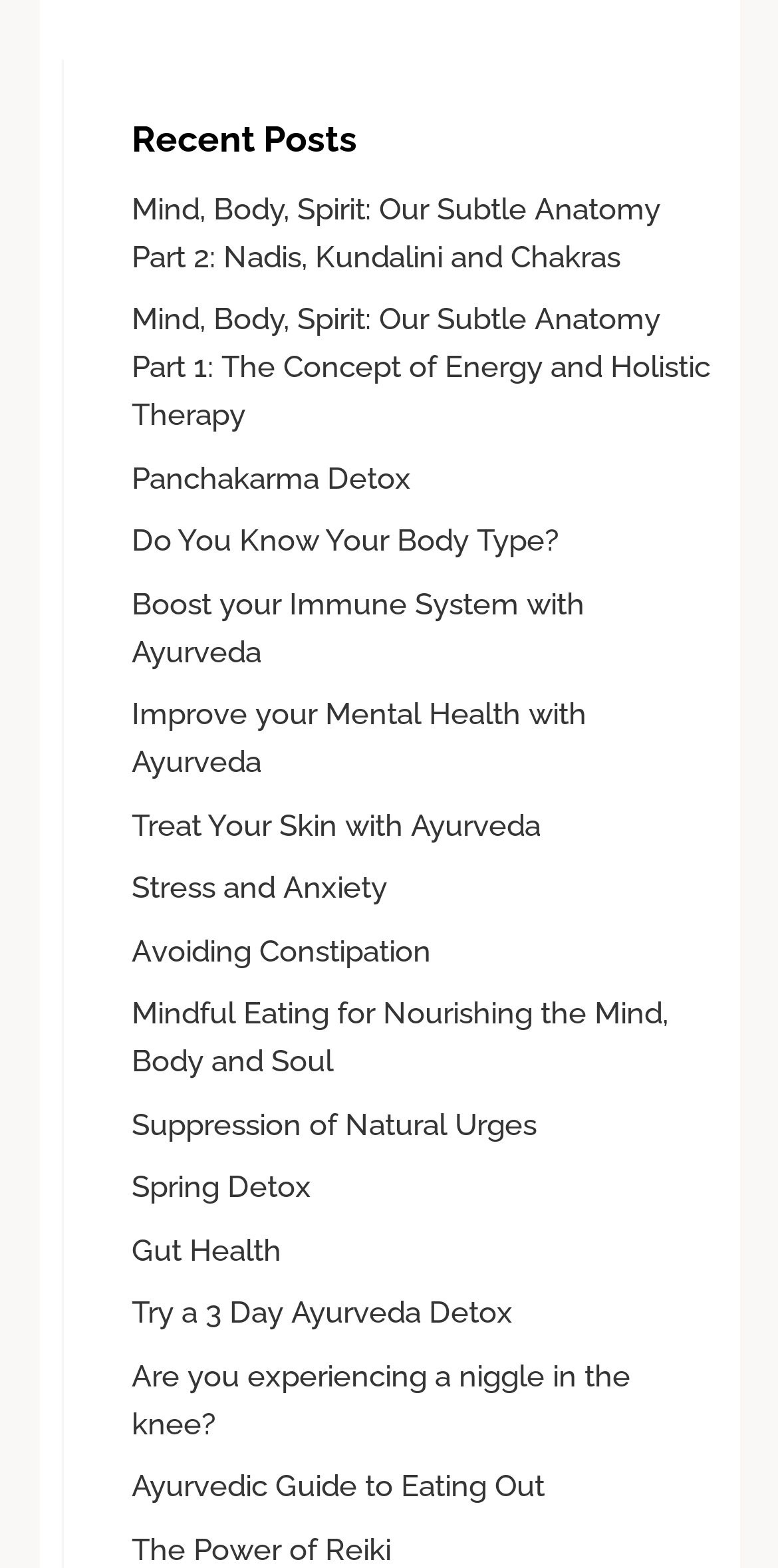Locate the bounding box coordinates of the clickable region to complete the following instruction: "Learn about Panchakarma Detox."

[0.169, 0.293, 0.528, 0.316]